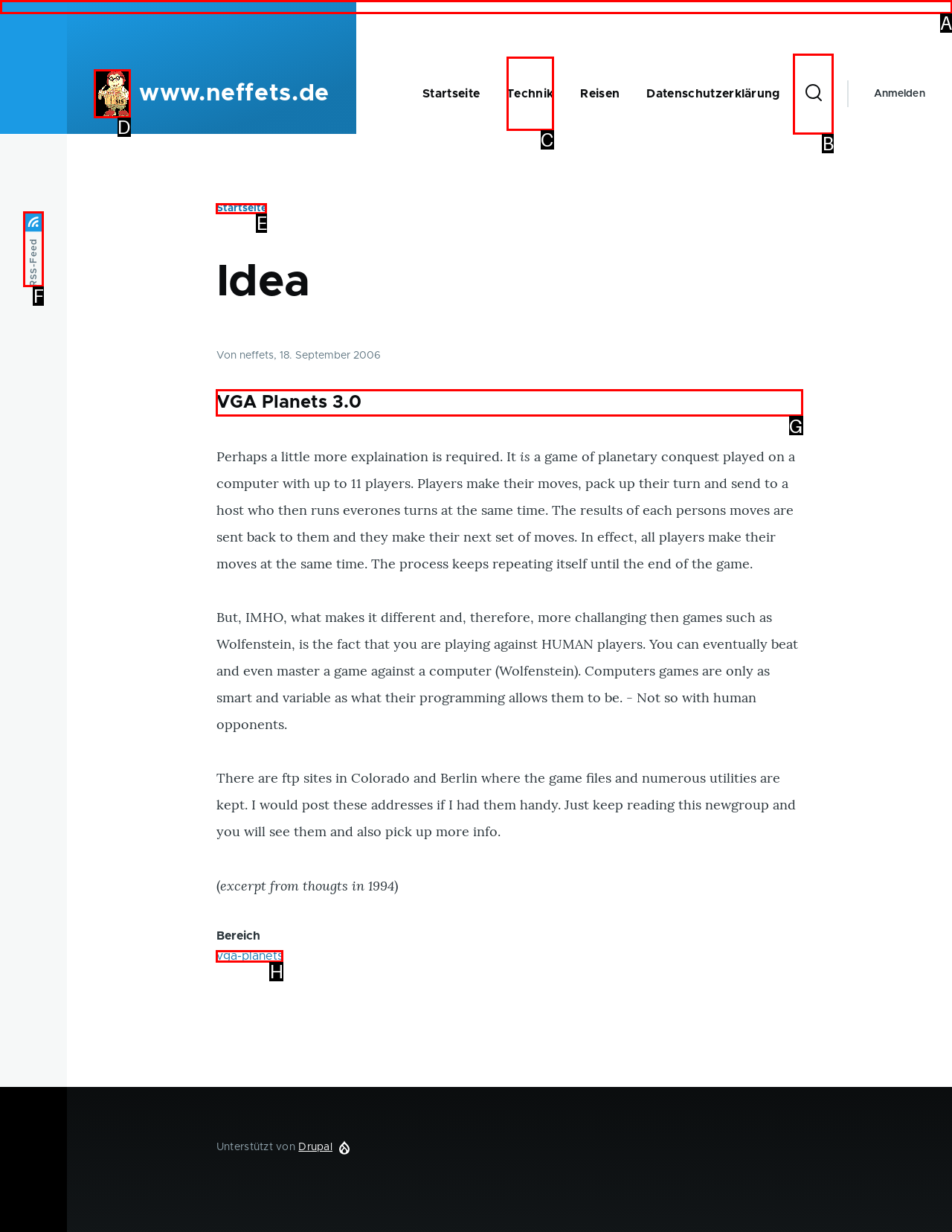Which HTML element should be clicked to complete the task: Visit the quotes page? Answer with the letter of the corresponding option.

None